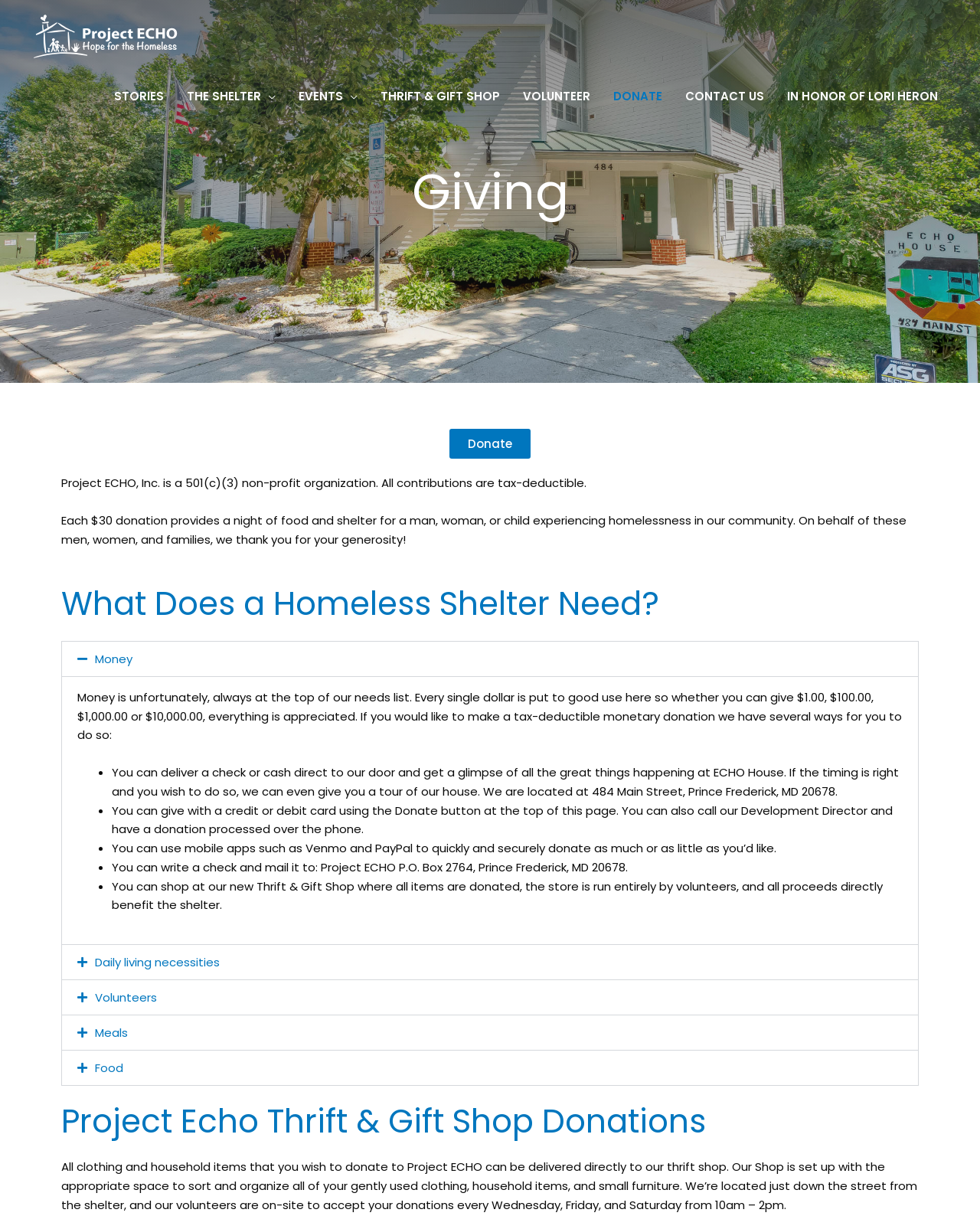Identify the bounding box coordinates of the specific part of the webpage to click to complete this instruction: "Click the Money button".

[0.063, 0.528, 0.937, 0.556]